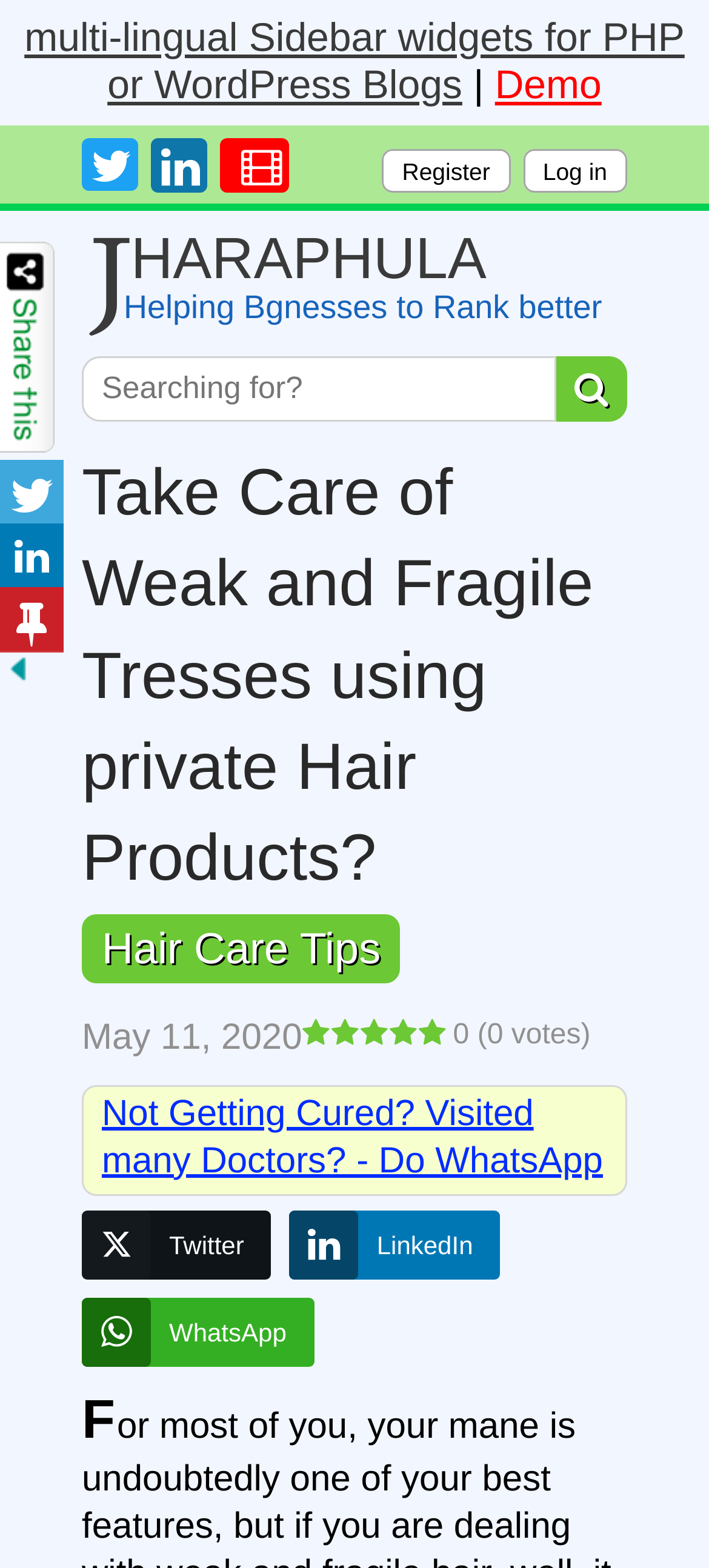What social media platforms can be used to share the content?
From the screenshot, provide a brief answer in one word or phrase.

Twitter, LinkedIn, WhatsApp